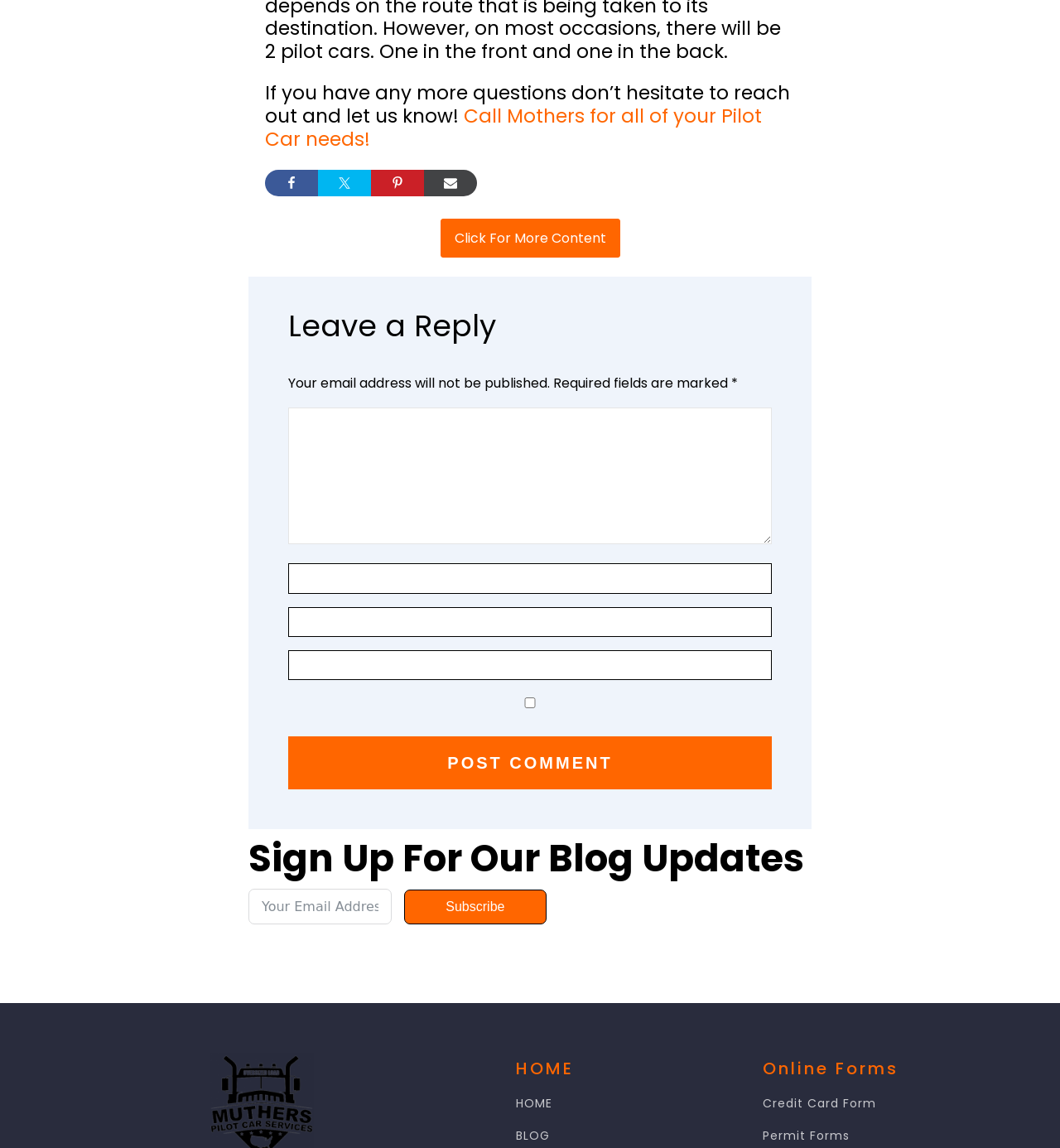Determine the bounding box coordinates of the clickable element necessary to fulfill the instruction: "Leave a reply". Provide the coordinates as four float numbers within the 0 to 1 range, i.e., [left, top, right, bottom].

[0.272, 0.27, 0.728, 0.299]